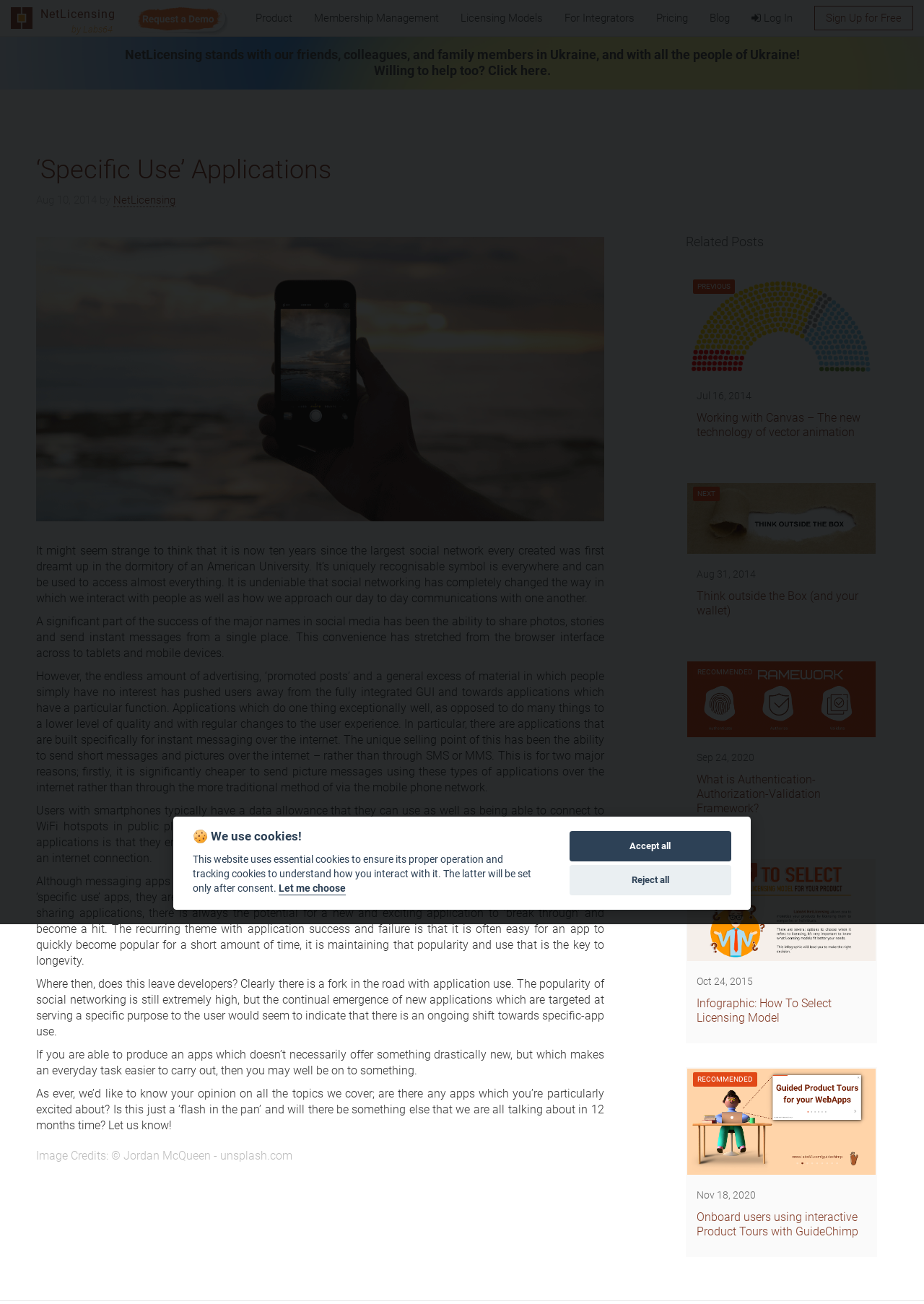What is the call to action at the end of the article?
Based on the image, answer the question in a detailed manner.

The call to action at the end of the article is to share one's opinion, as the article ends with a question 'Let us know!' and encourages readers to share their thoughts on the topic, indicating that the author is seeking feedback and engagement from the readers.